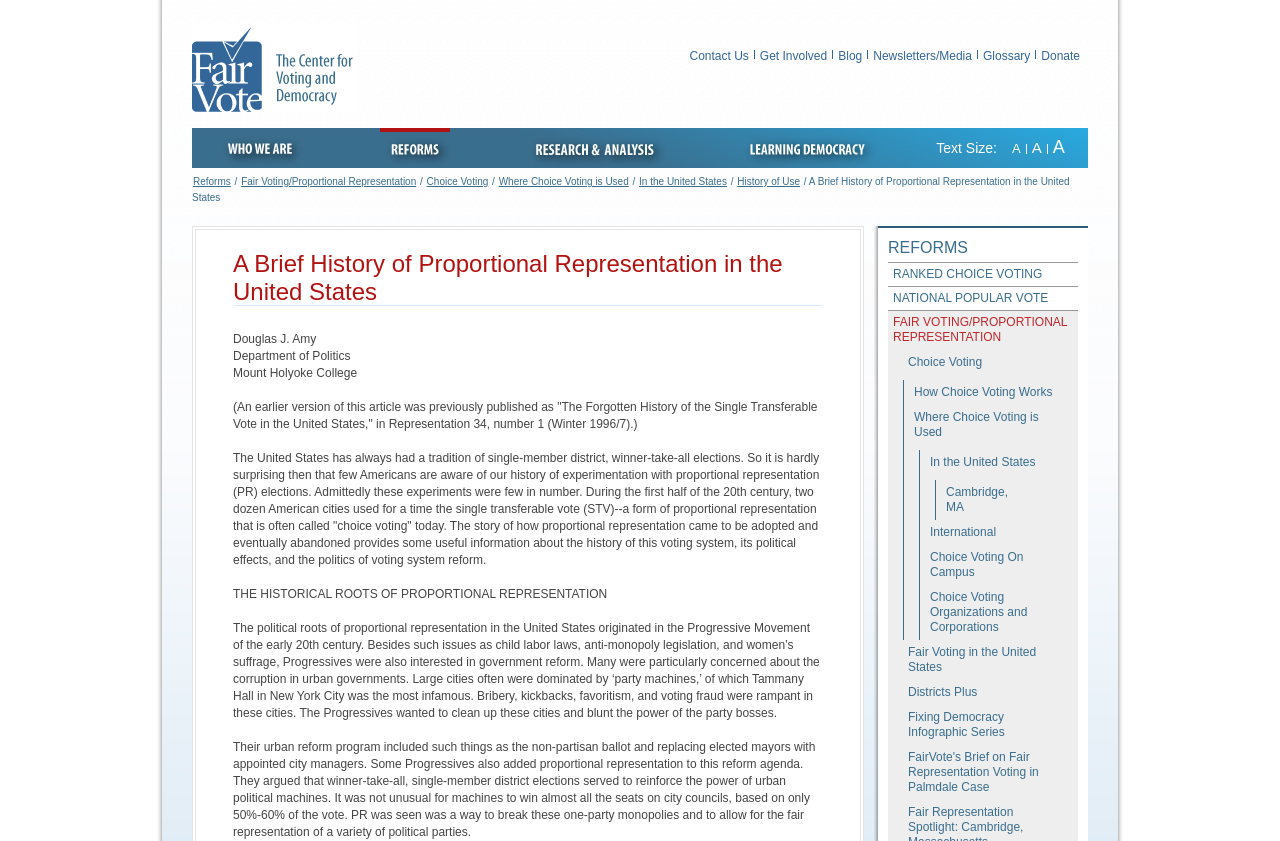Reply to the question with a single word or phrase:
What is the type of voting system mentioned in the article?

Choice Voting